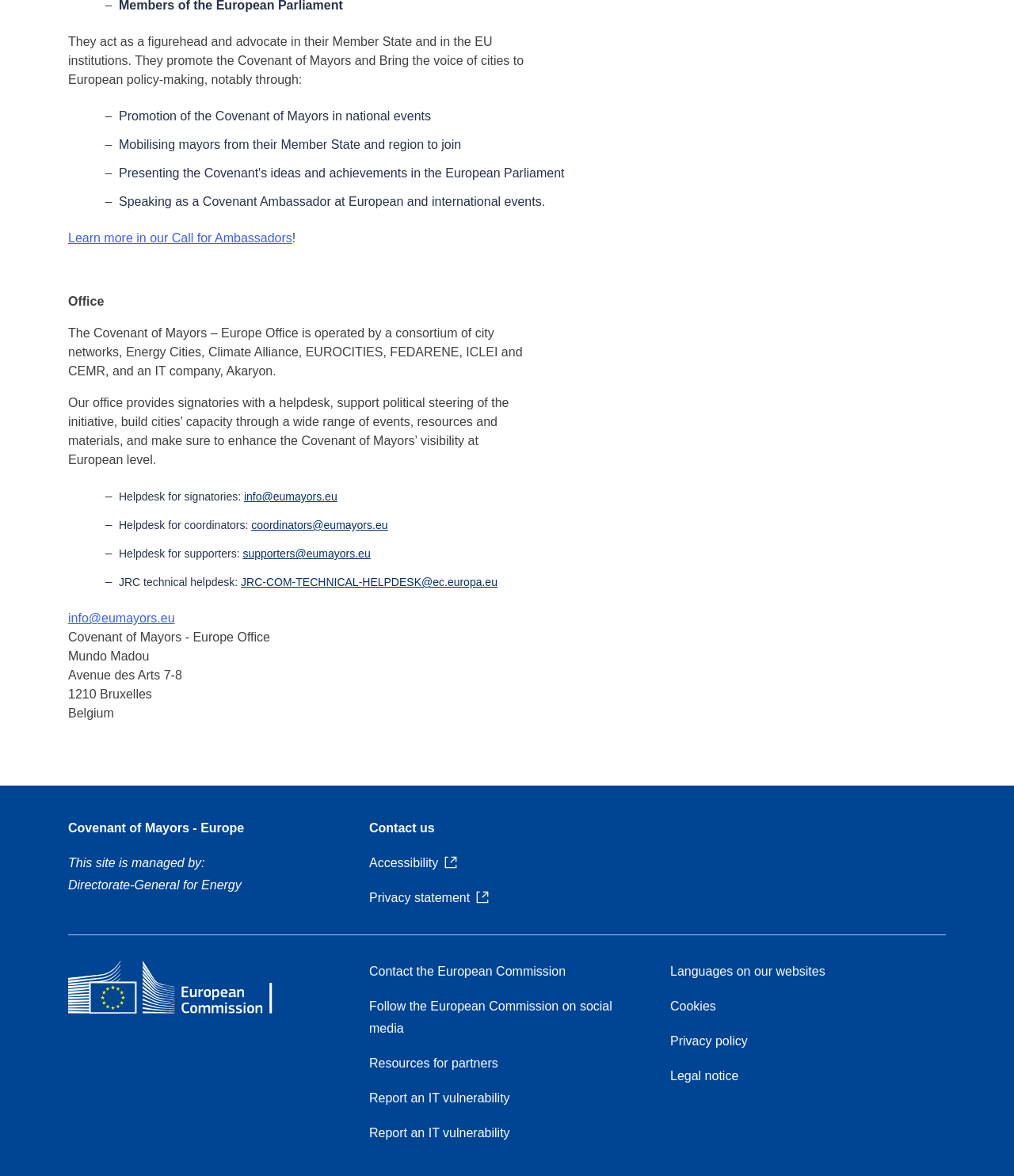Show the bounding box coordinates for the element that needs to be clicked to execute the following instruction: "Learn more about the Call for Ambassadors". Provide the coordinates in the form of four float numbers between 0 and 1, i.e., [left, top, right, bottom].

[0.067, 0.197, 0.288, 0.208]